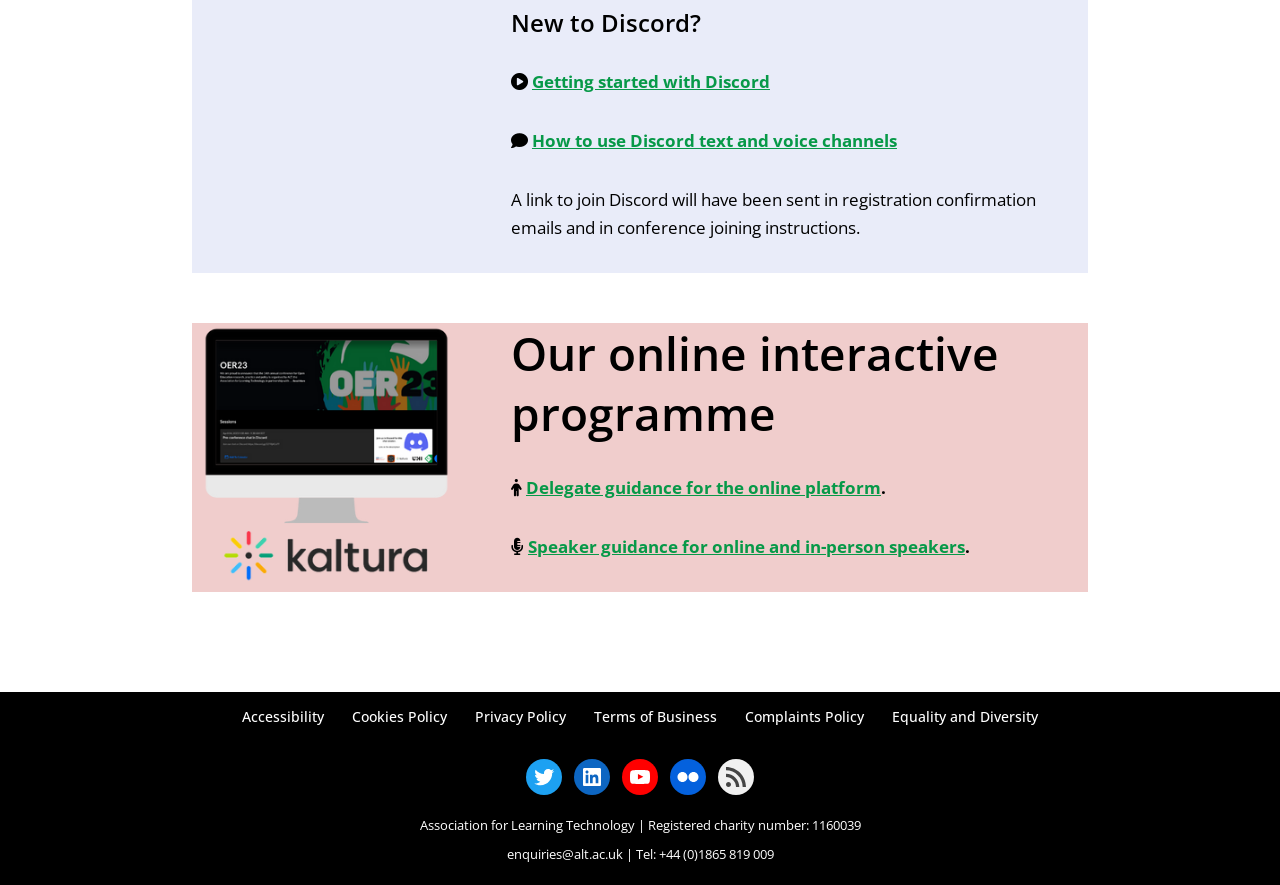Please determine the bounding box coordinates of the area that needs to be clicked to complete this task: 'Click on 'Delegate guidance for the online platform''. The coordinates must be four float numbers between 0 and 1, formatted as [left, top, right, bottom].

[0.411, 0.537, 0.688, 0.563]